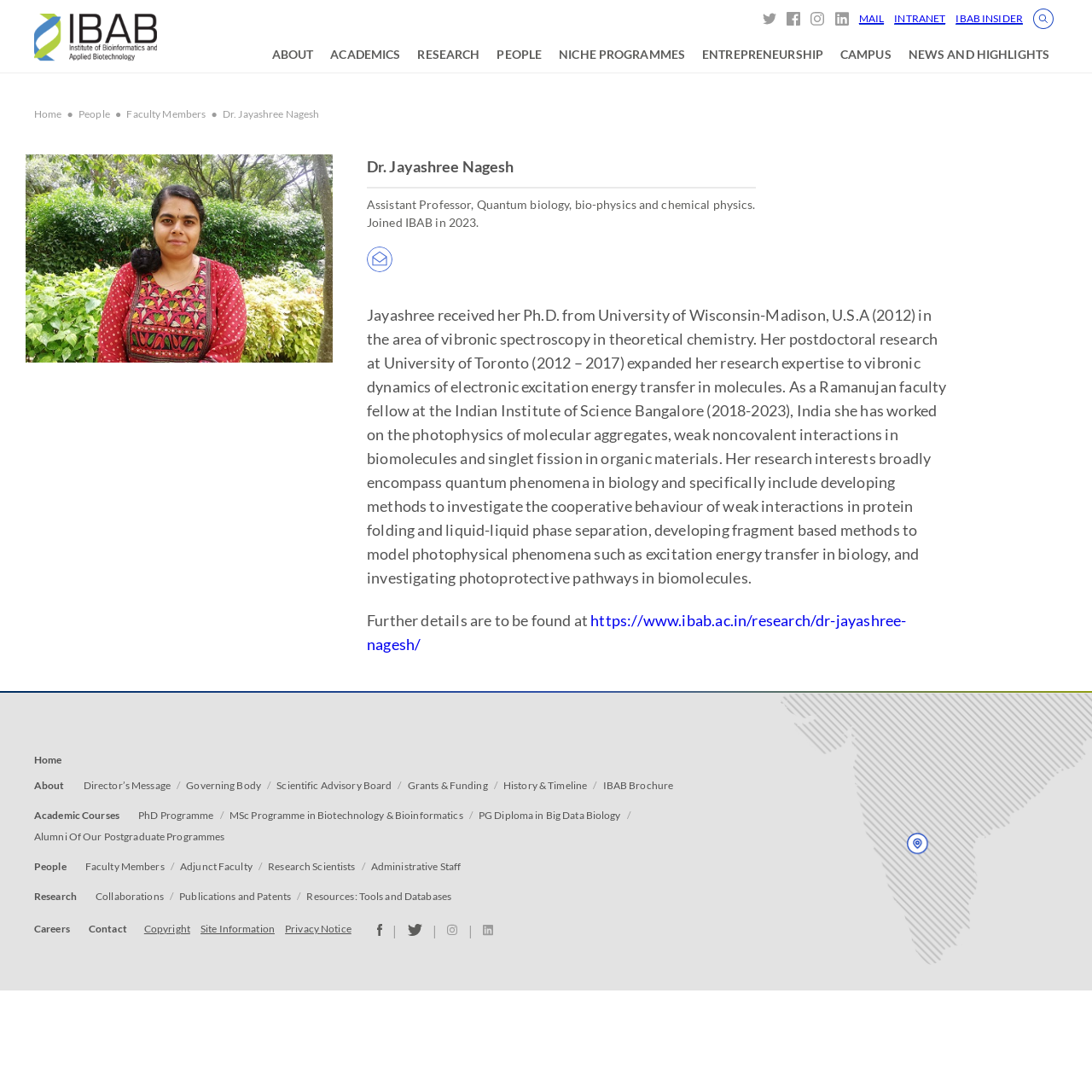Please identify the coordinates of the bounding box that should be clicked to fulfill this instruction: "View Dr. Jayashree Nagesh's profile".

[0.204, 0.098, 0.292, 0.11]